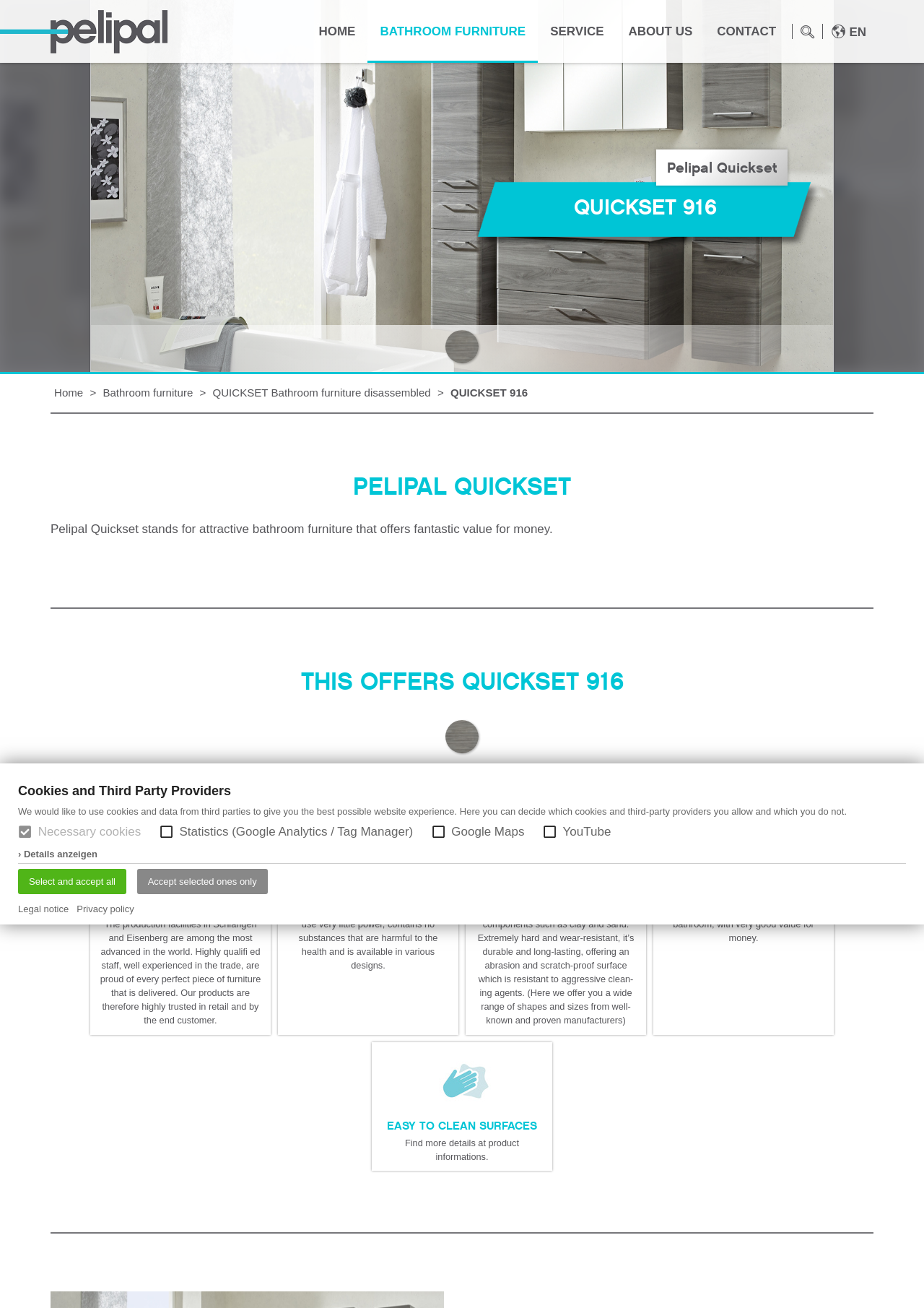Determine the bounding box coordinates of the area to click in order to meet this instruction: "Download the 'CR_OCT_10_14_MIX_AU.mp3' file".

None